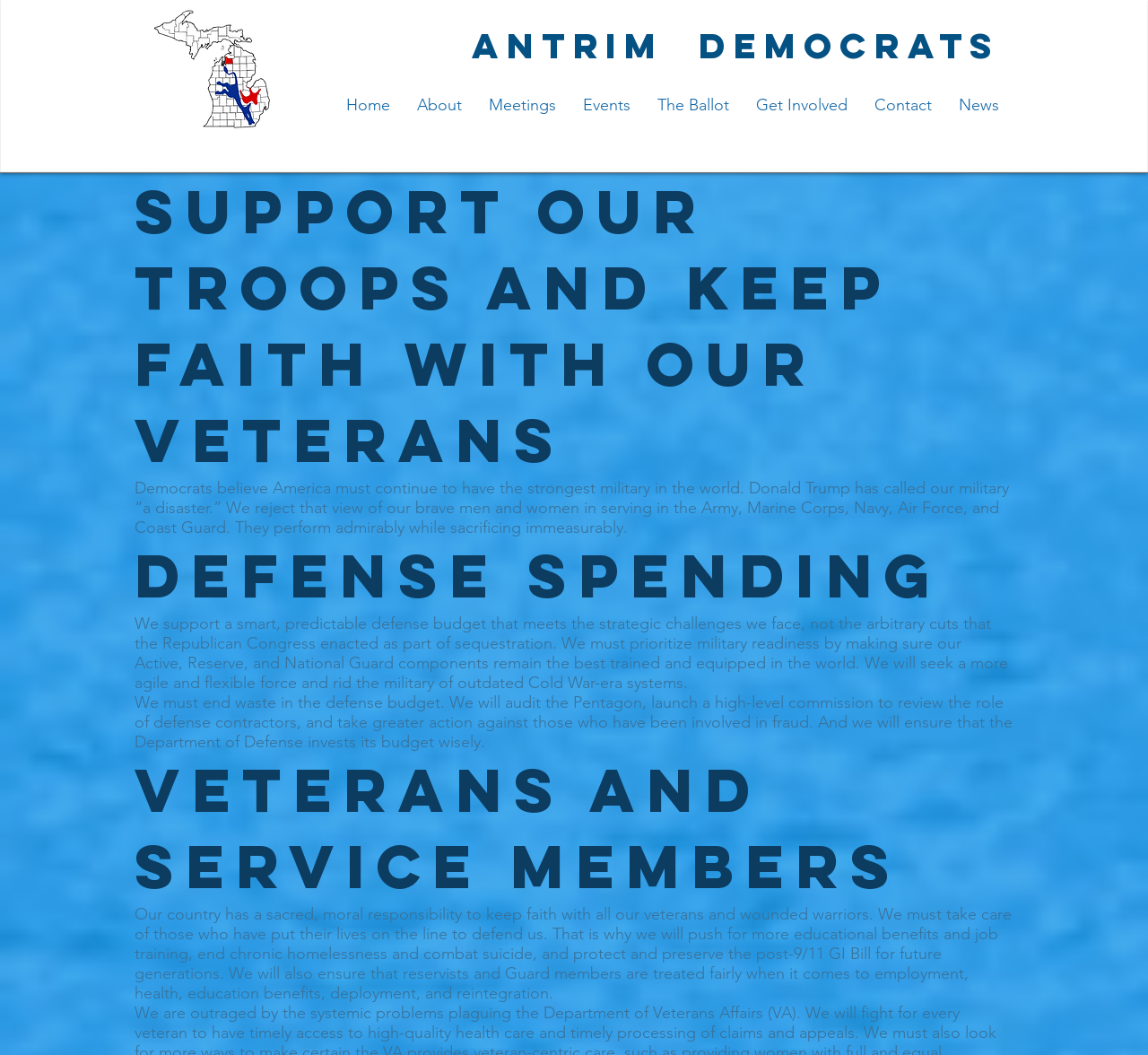Respond to the question below with a single word or phrase:
Is there a logo on the webpage?

Yes